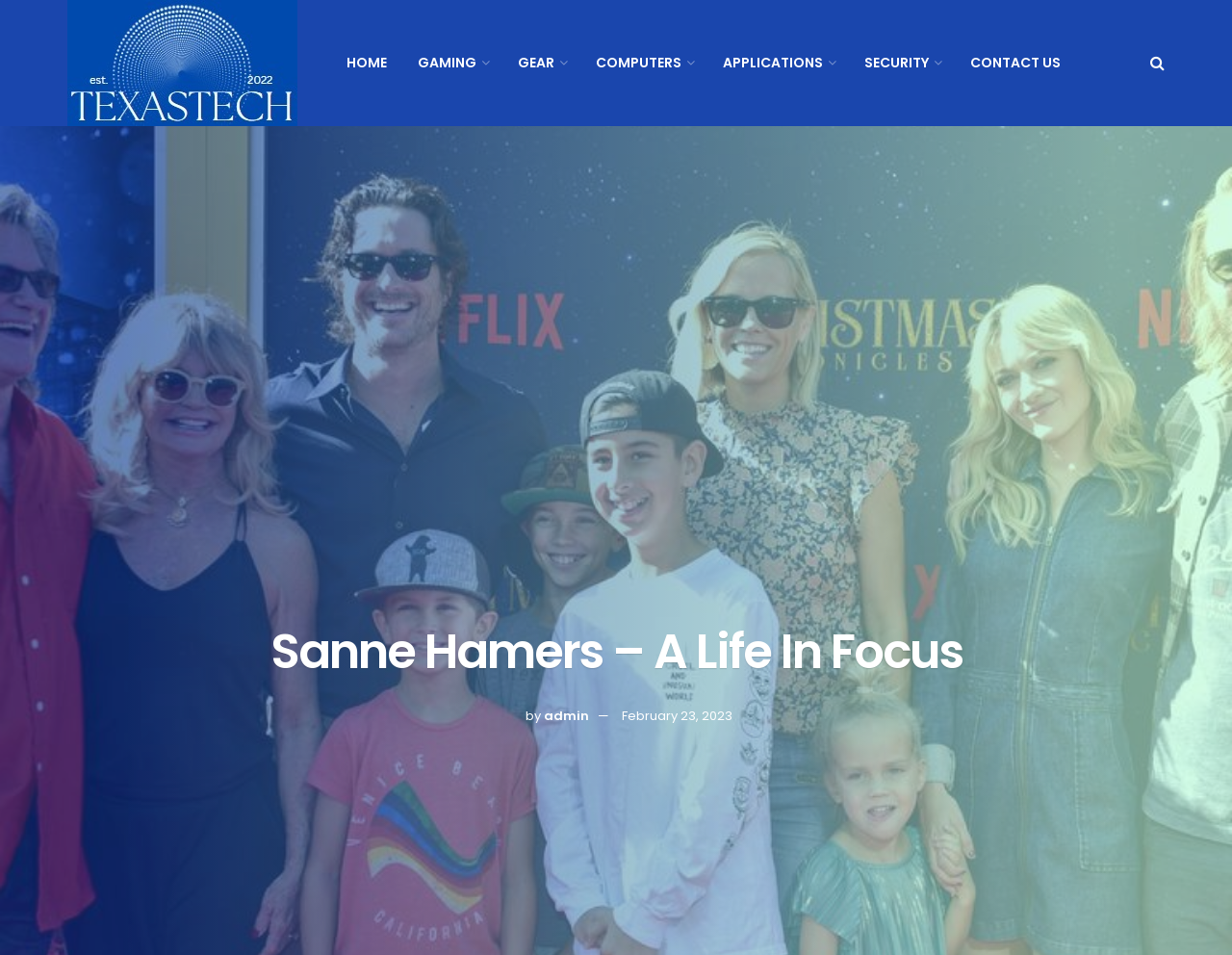Please find and give the text of the main heading on the webpage.

Sanne Hamers – A Life In Focus